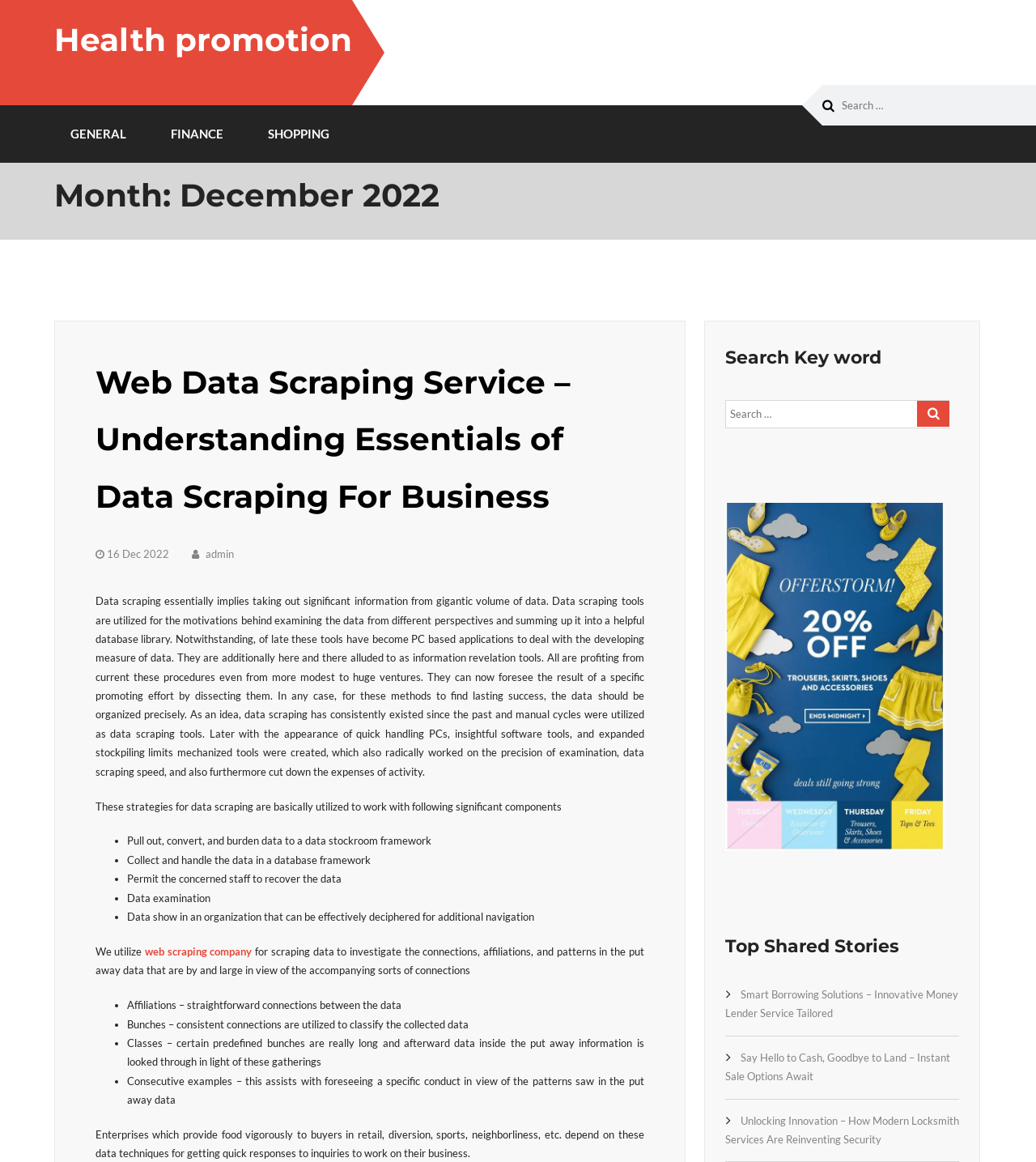What is the category of the link 'FINANCE'?
Please answer the question with a single word or phrase, referencing the image.

FINANCE